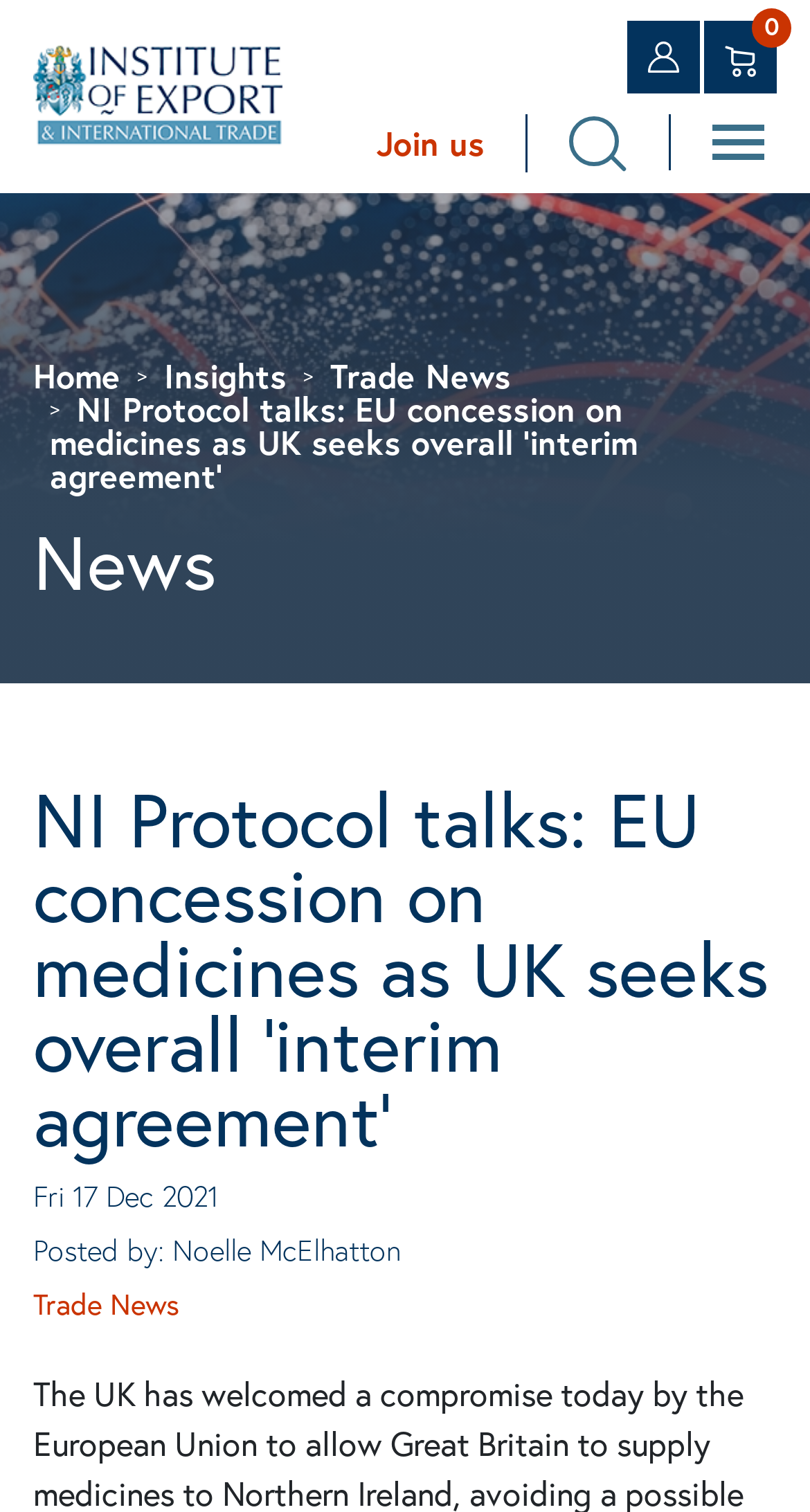Pinpoint the bounding box coordinates of the clickable element needed to complete the instruction: "View article". The coordinates should be provided as four float numbers between 0 and 1: [left, top, right, bottom].

[0.041, 0.517, 0.959, 0.765]